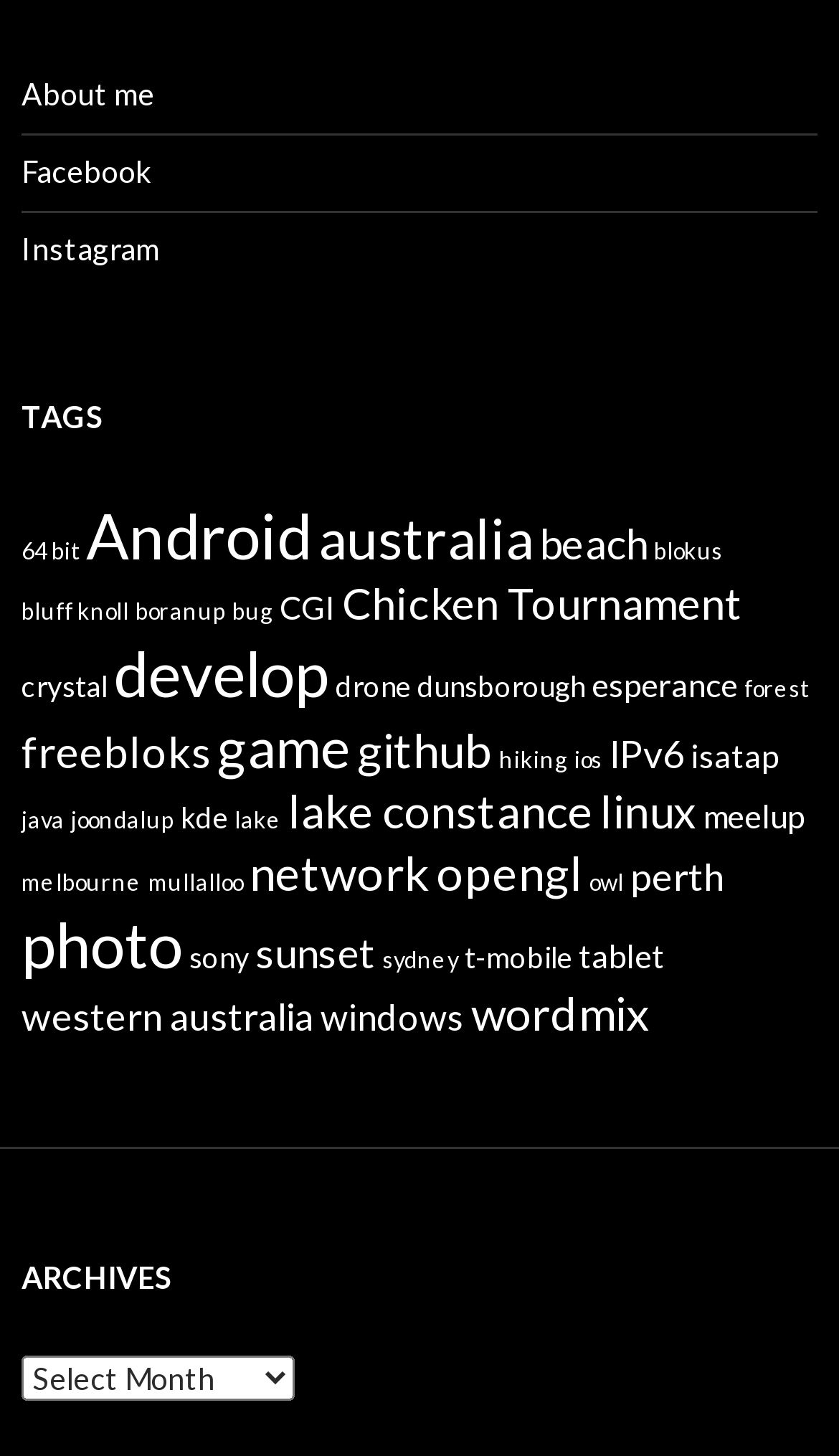Please find the bounding box coordinates of the section that needs to be clicked to achieve this instruction: "Click on the 'About me' link".

[0.026, 0.052, 0.185, 0.077]